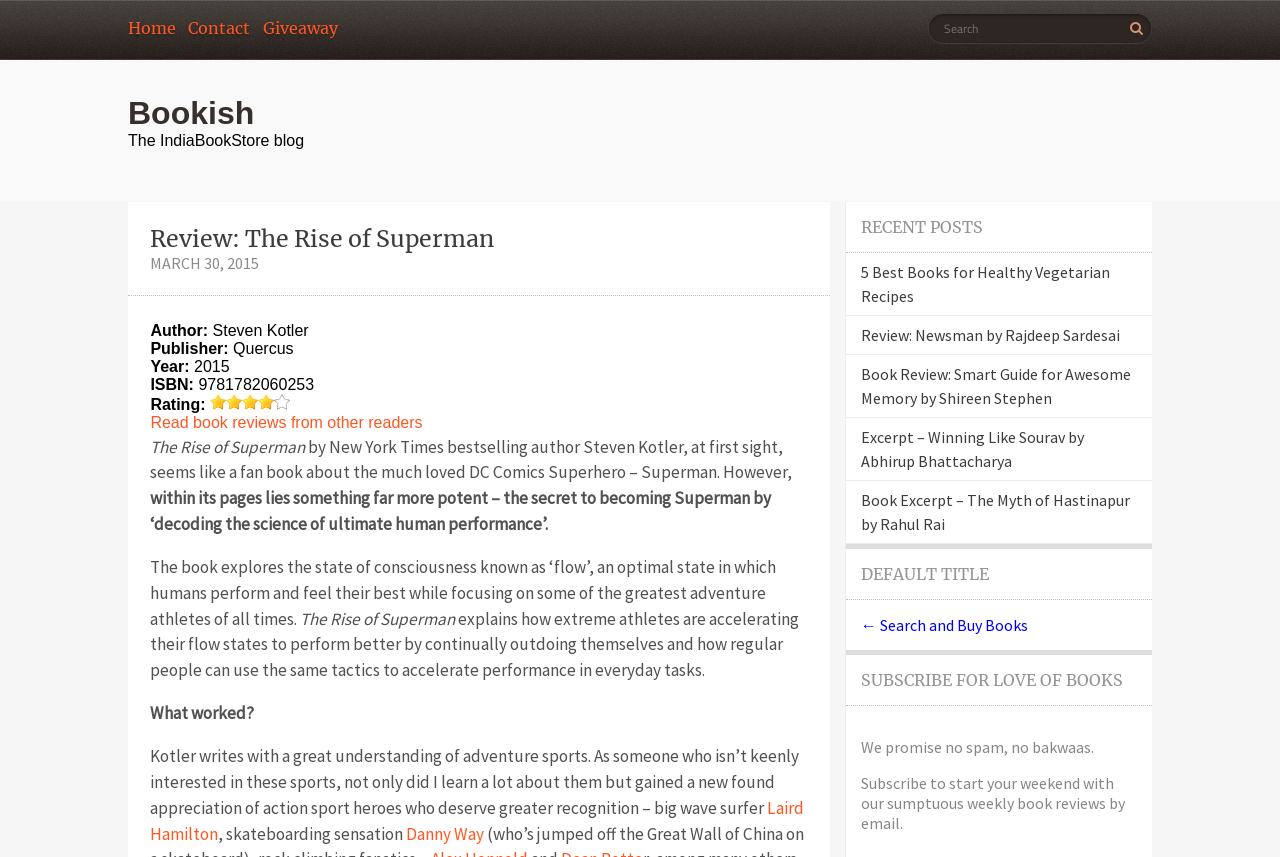Identify the bounding box coordinates of the element that should be clicked to fulfill this task: "Visit the home page". The coordinates should be provided as four float numbers between 0 and 1, i.e., [left, top, right, bottom].

[0.1, 0.021, 0.138, 0.044]